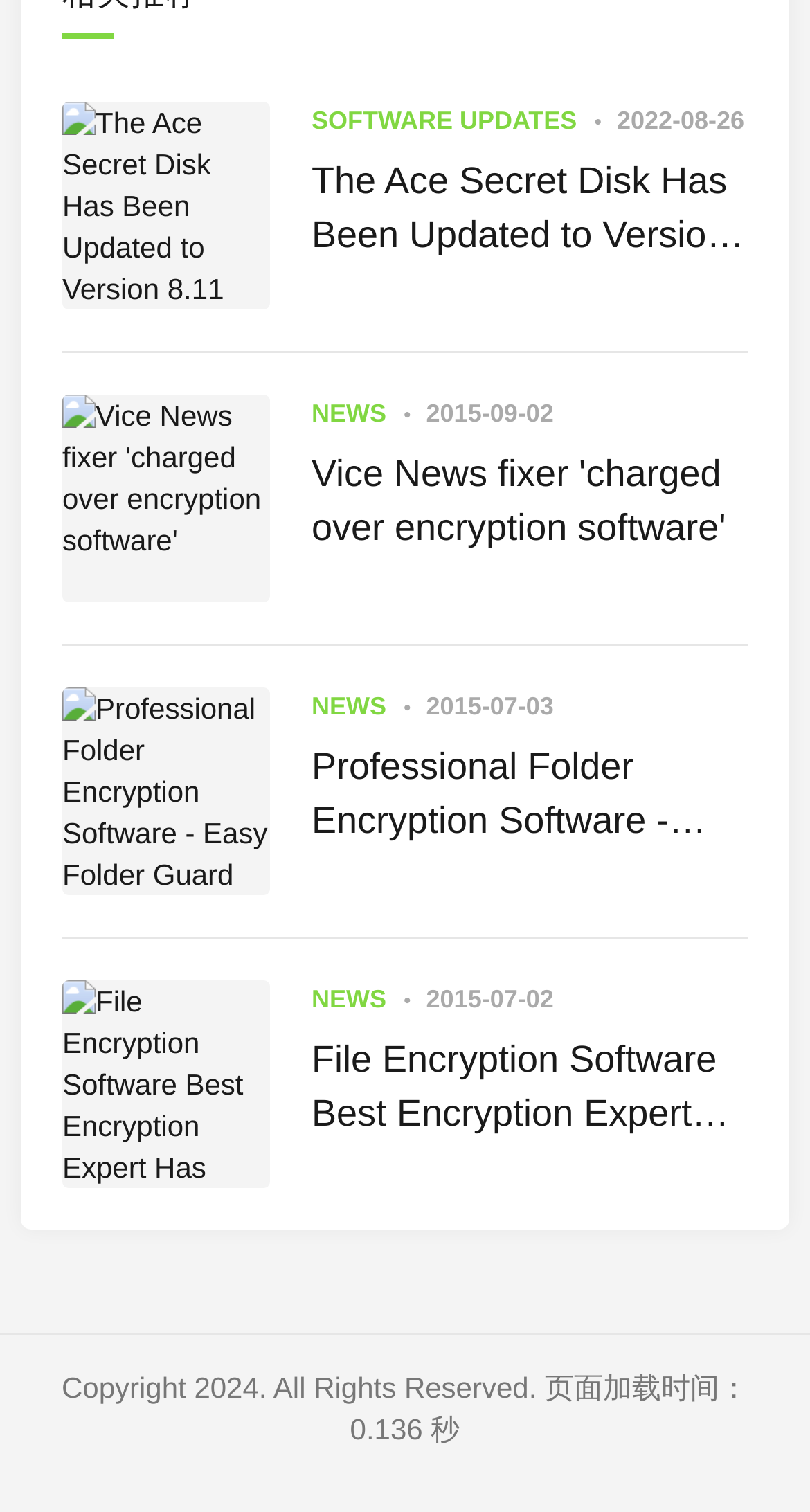What is the category of the first article?
Provide a one-word or short-phrase answer based on the image.

SOFTWARE UPDATES